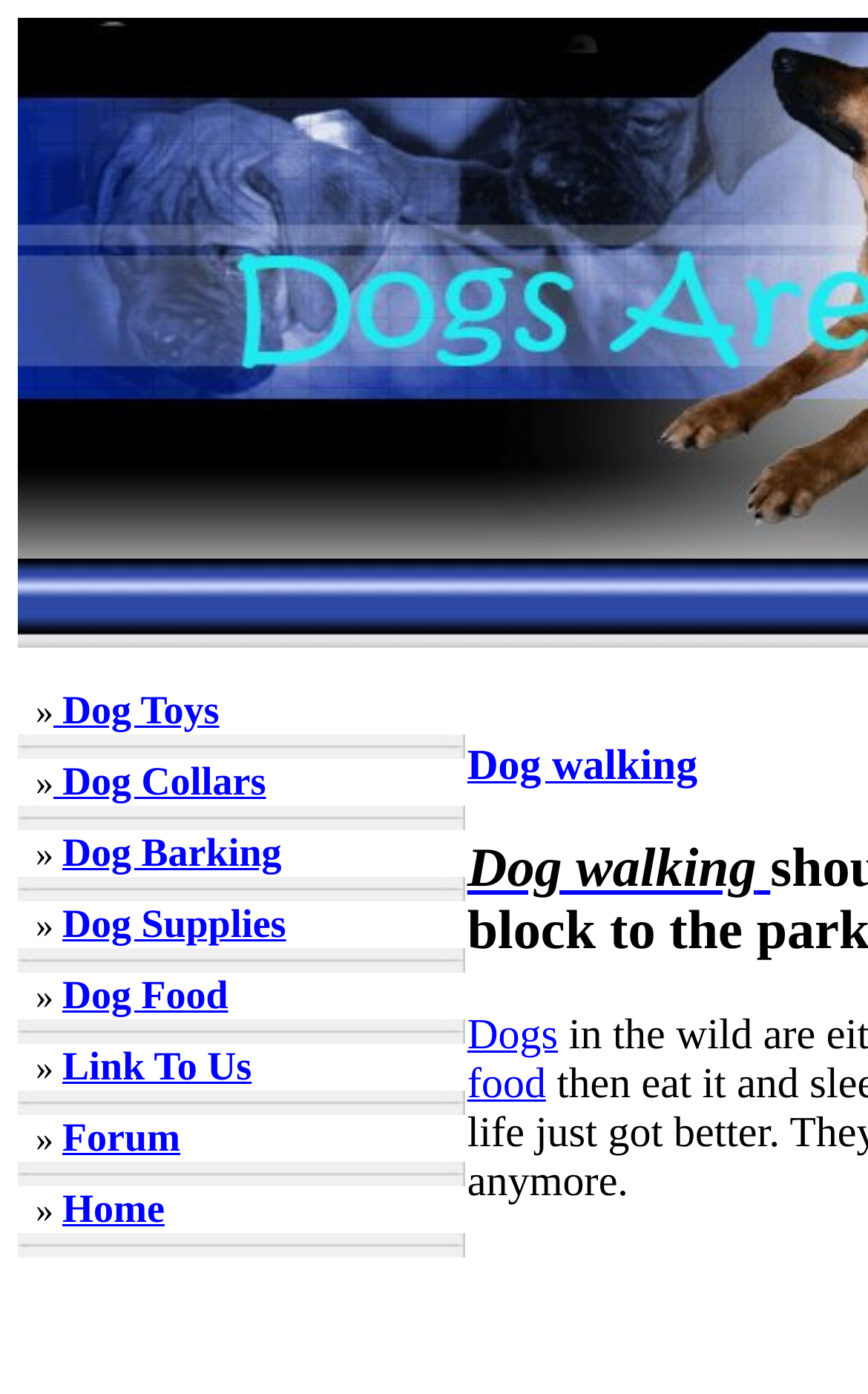Provide the bounding box coordinates of the HTML element this sentence describes: "Home".

[0.072, 0.856, 0.19, 0.883]